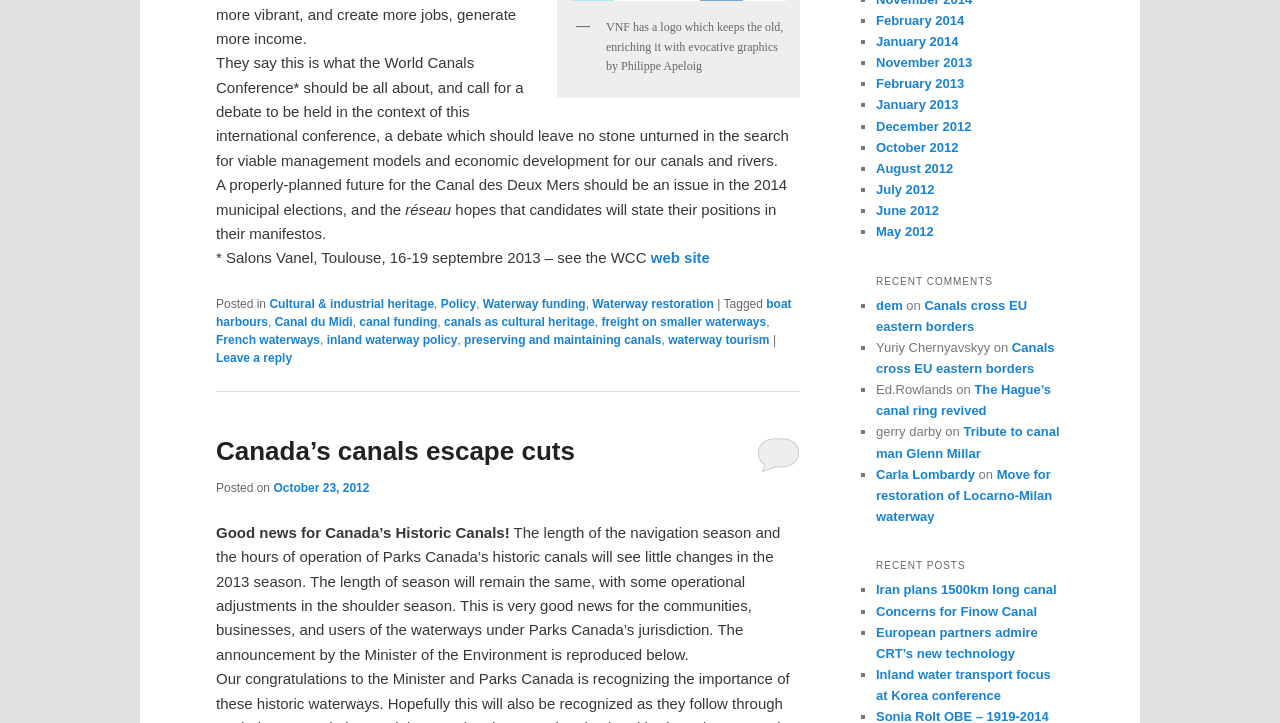Determine the bounding box coordinates of the region I should click to achieve the following instruction: "Click the link to the web site". Ensure the bounding box coordinates are four float numbers between 0 and 1, i.e., [left, top, right, bottom].

[0.508, 0.345, 0.555, 0.368]